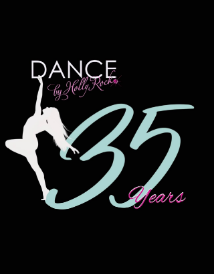Describe the scene in the image with detailed observations.

The image celebrates the milestone achievement of "Dance by Holly Rock," highlighting 35 years of dedicated service to the dance community. The design features a striking silhouette of a dancer in an elegant pose, symbolizing grace and artistry. The prominent text reads "DANCE" in bold lettering, with "by Holly Rock" elegantly scripted above it. Below, the number "35" is styled in a vibrant aqua color, paired with the word "Years" in a playful pink font, effectively communicating the legacy and joy associated with the dance studio's long-standing history. The background is simple and dark, allowing the colorful elements to stand out, creating a celebration of both achievement and passion in dance.